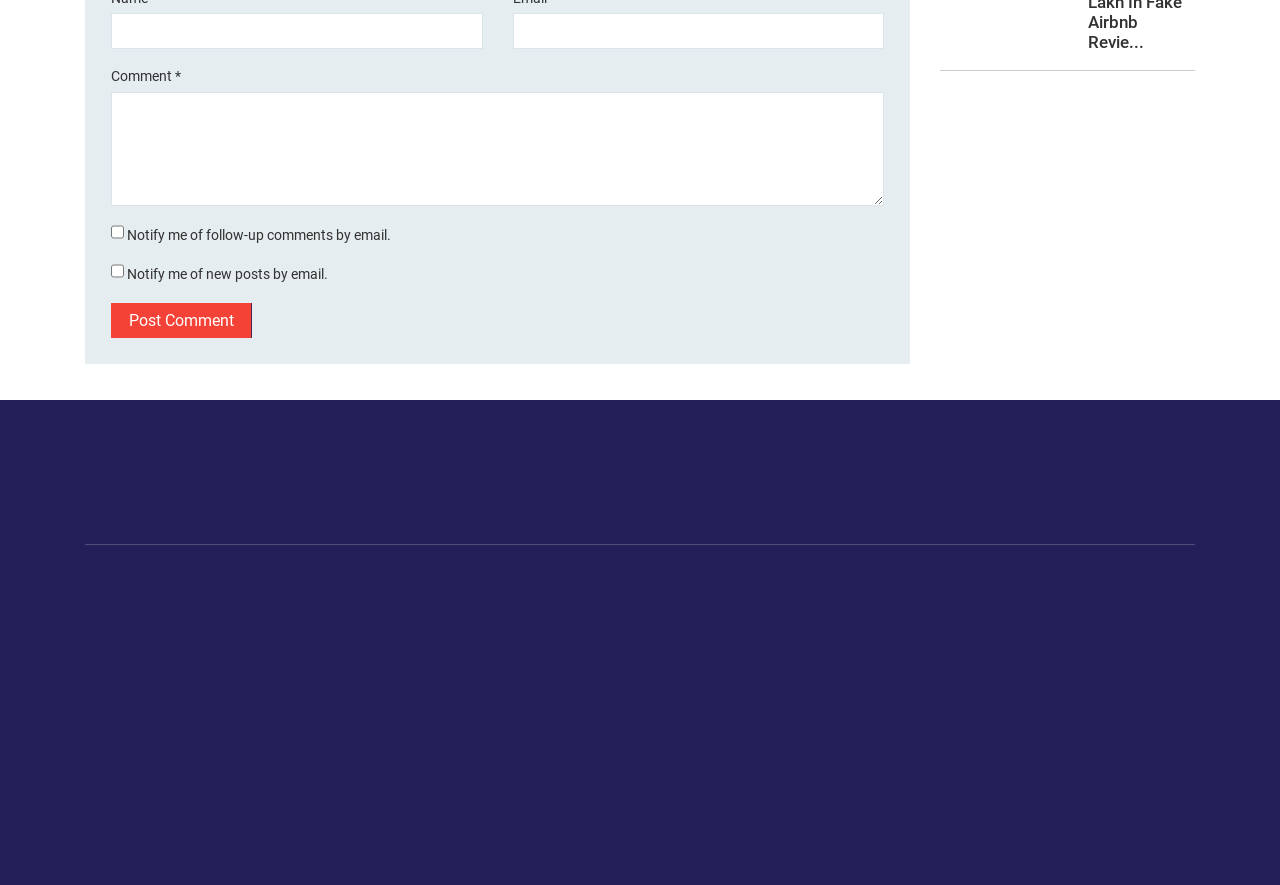Can users be notified of follow-up comments by email?
Look at the image and respond with a one-word or short-phrase answer.

Yes